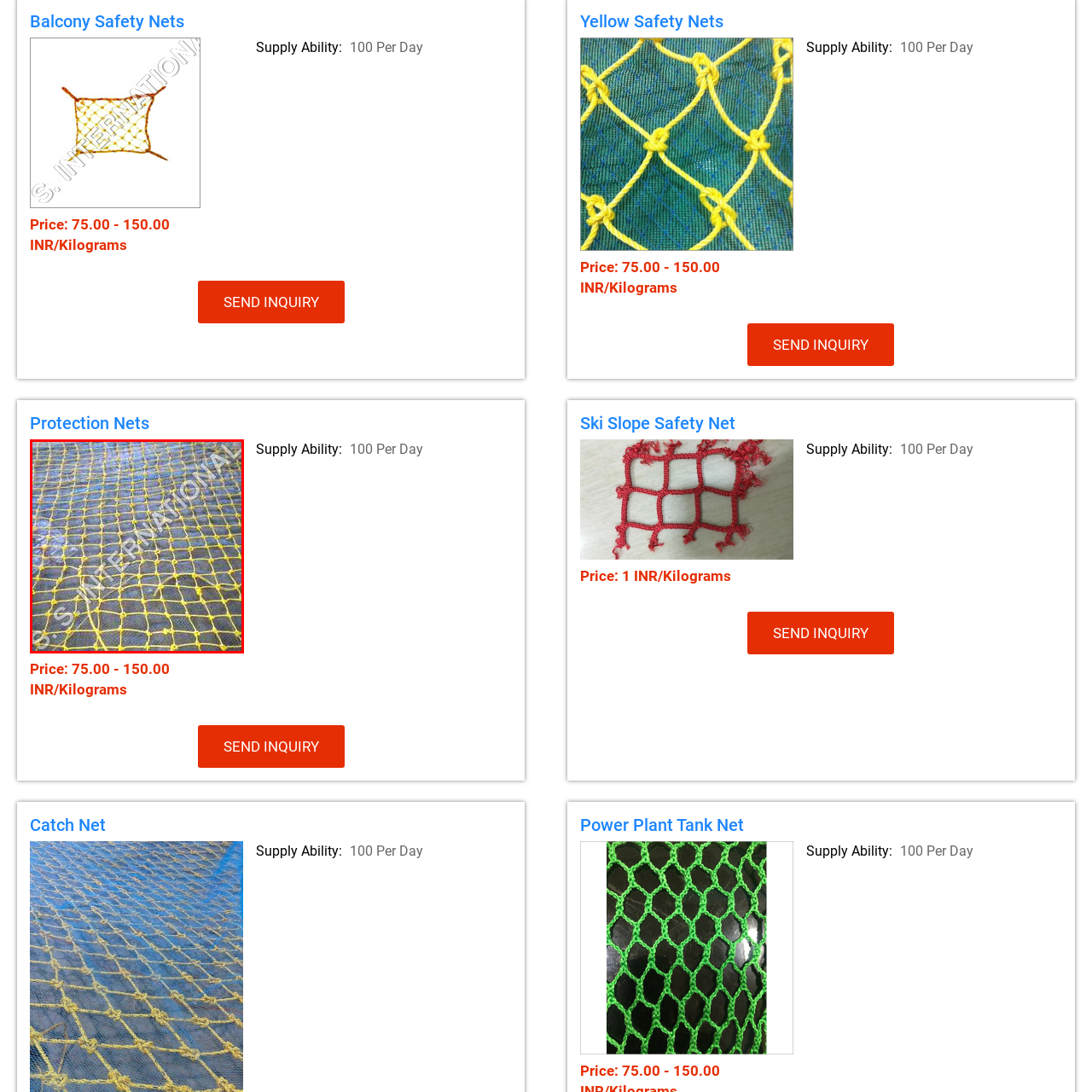What is the name of the manufacturer of the safety net?
Analyze the image highlighted by the red bounding box and give a detailed response to the question using the information from the image.

The branding 'S. S. INTERNATIONAL' is subtly etched onto the image, indicating the manufacturer's commitment to high safety standards and innovative solutions in netting products.